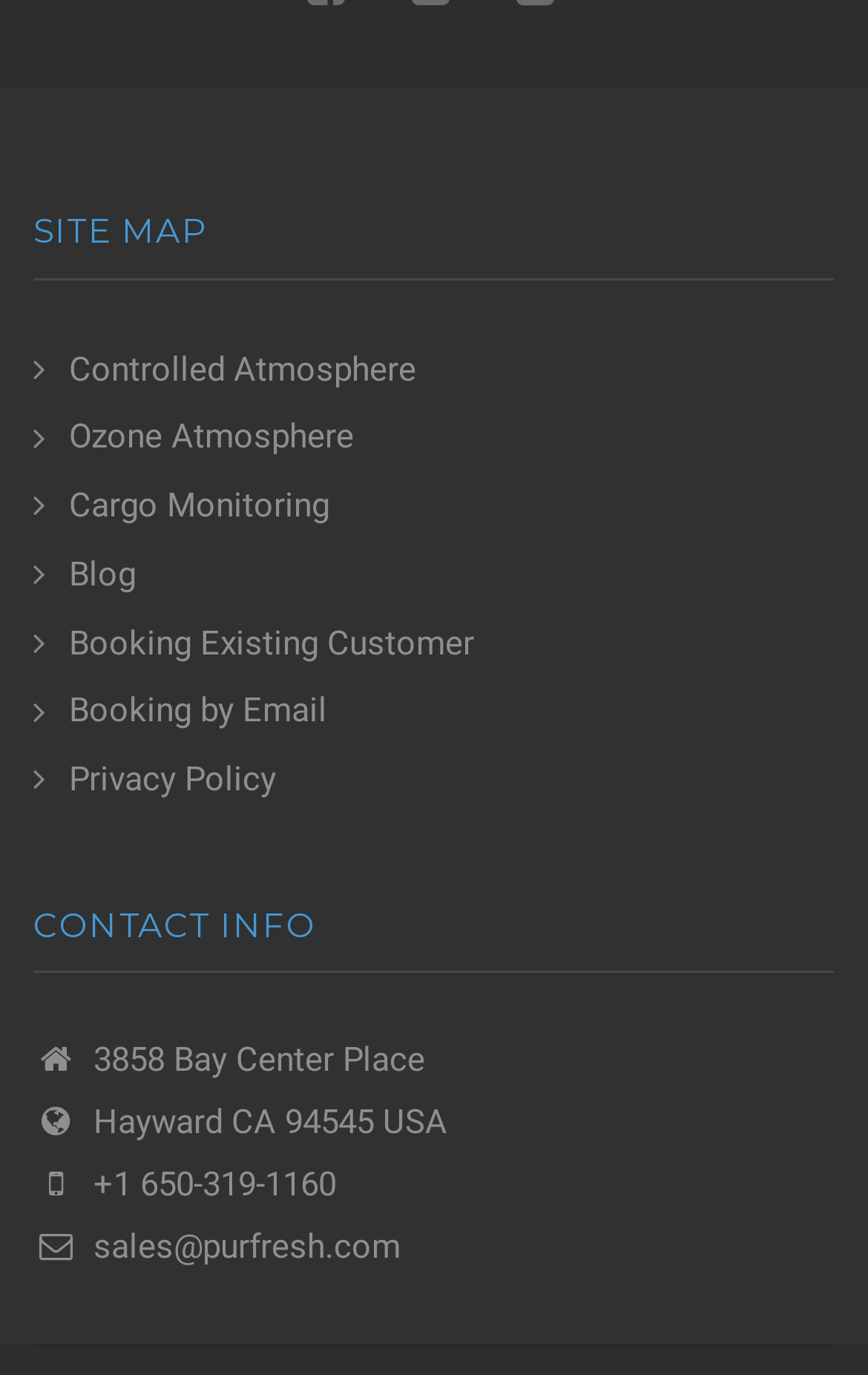Please study the image and answer the question comprehensively:
What is the phone number of the company?

I found the phone number by looking at the 'CONTACT INFO' section, where I saw a link with a phone icon and the text '+1 650-319-1160'.